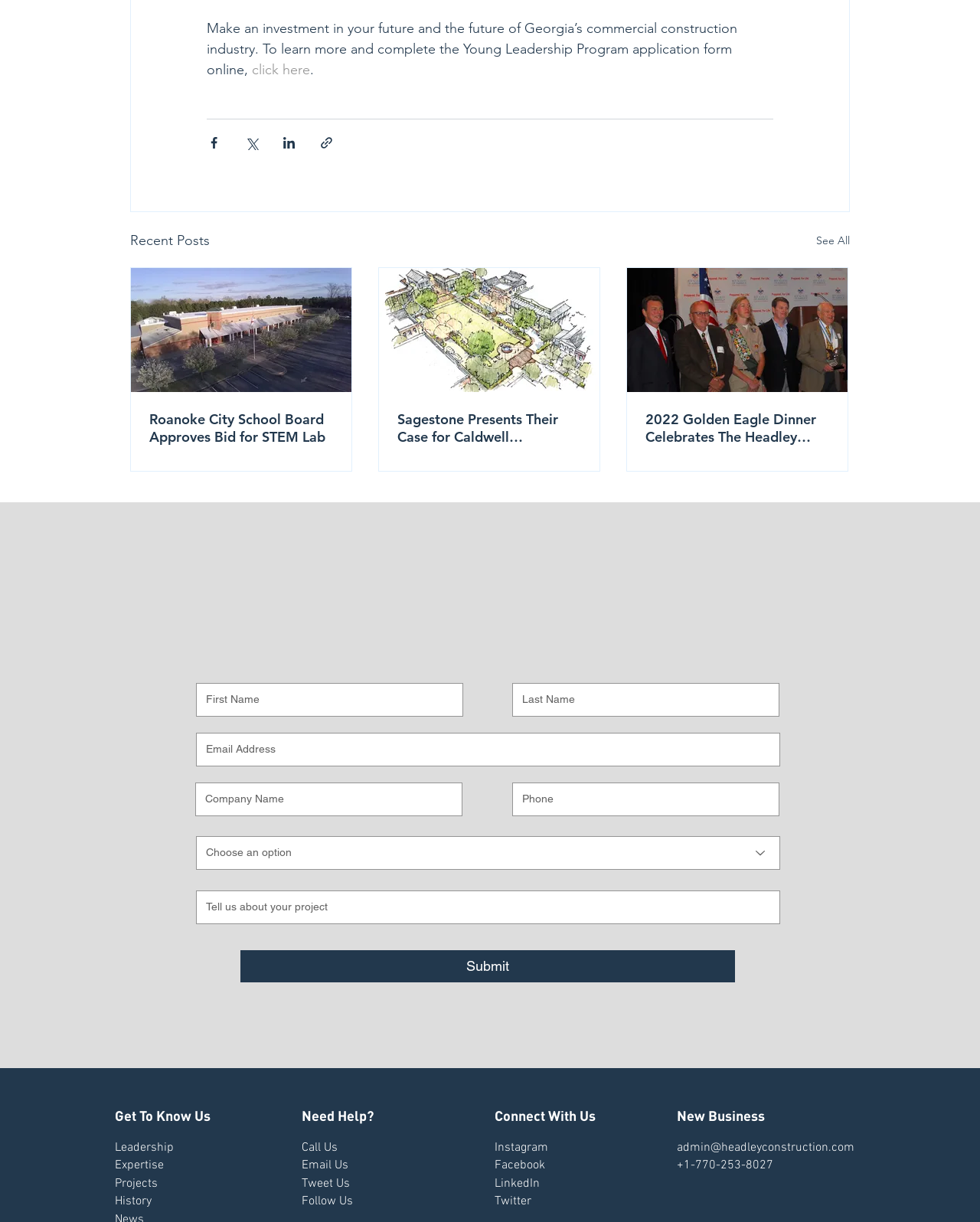Given the element description About Steven, specify the bounding box coordinates of the corresponding UI element in the format (top-left x, top-left y, bottom-right x, bottom-right y). All values must be between 0 and 1.

None